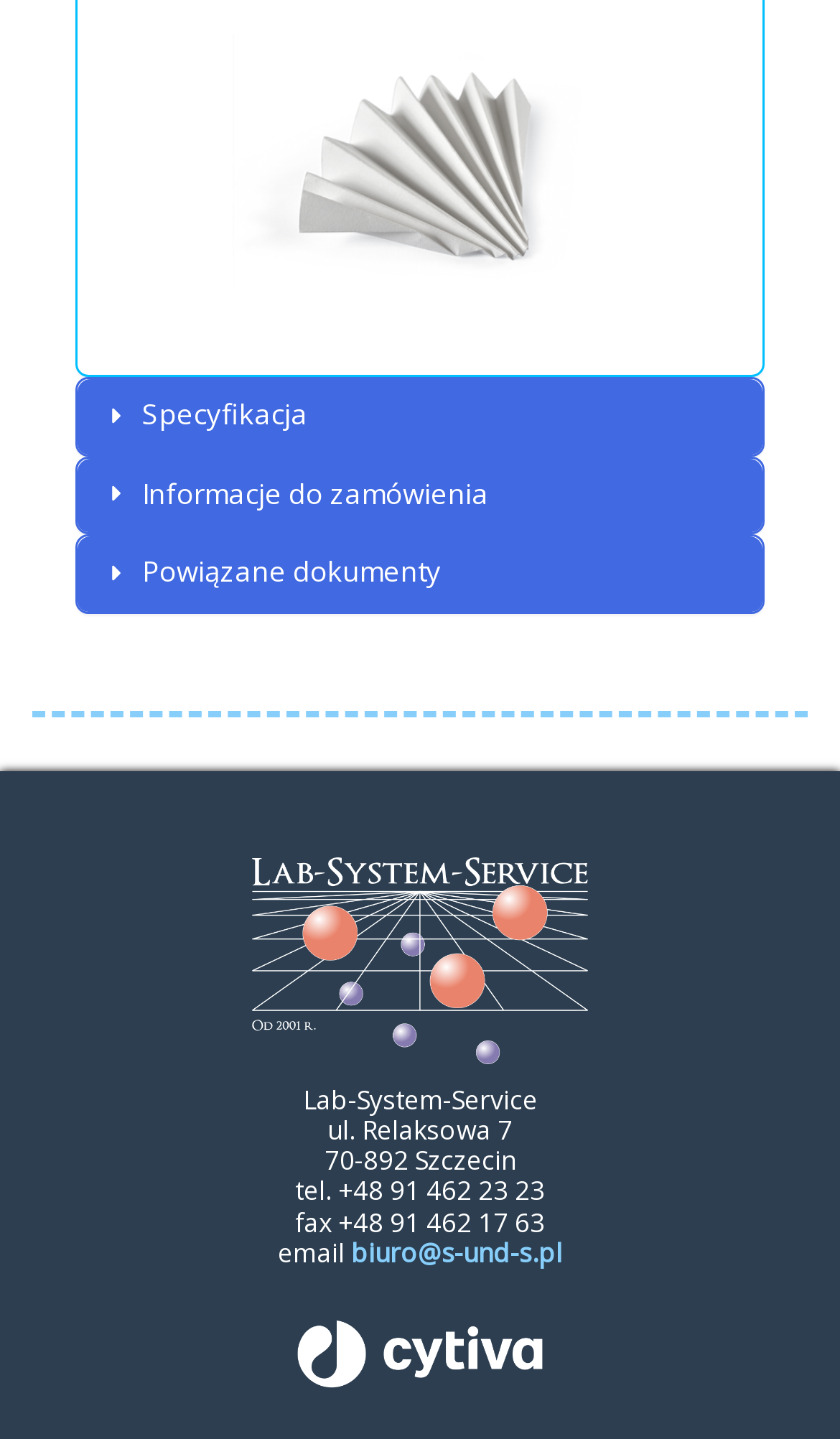Extract the bounding box coordinates for the HTML element that matches this description: "Powiązane dokumenty". The coordinates should be four float numbers between 0 and 1, i.e., [left, top, right, bottom].

[0.092, 0.373, 0.908, 0.423]